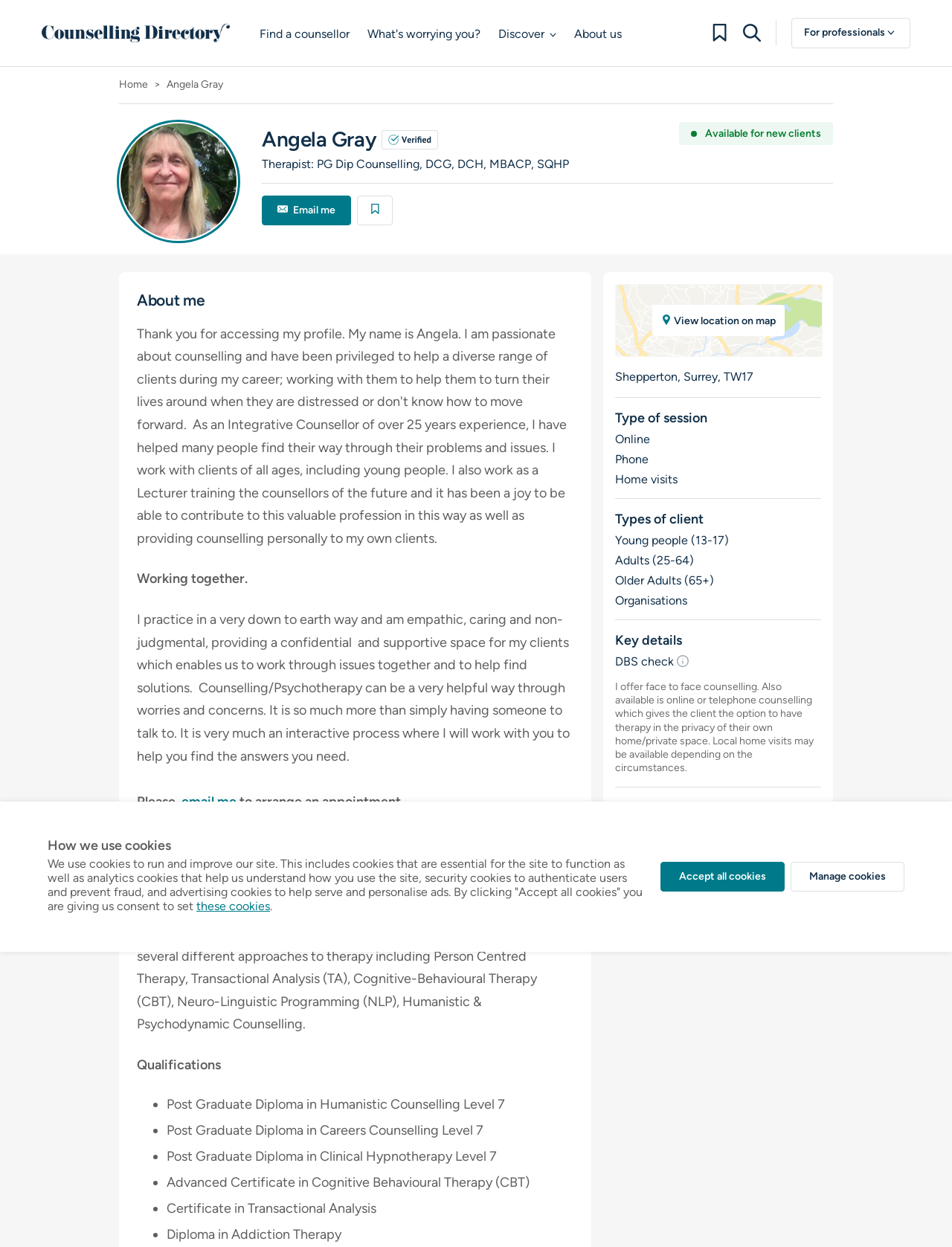Identify the bounding box of the HTML element described here: "Manage cookies". Provide the coordinates as four float numbers between 0 and 1: [left, top, right, bottom].

[0.83, 0.691, 0.95, 0.715]